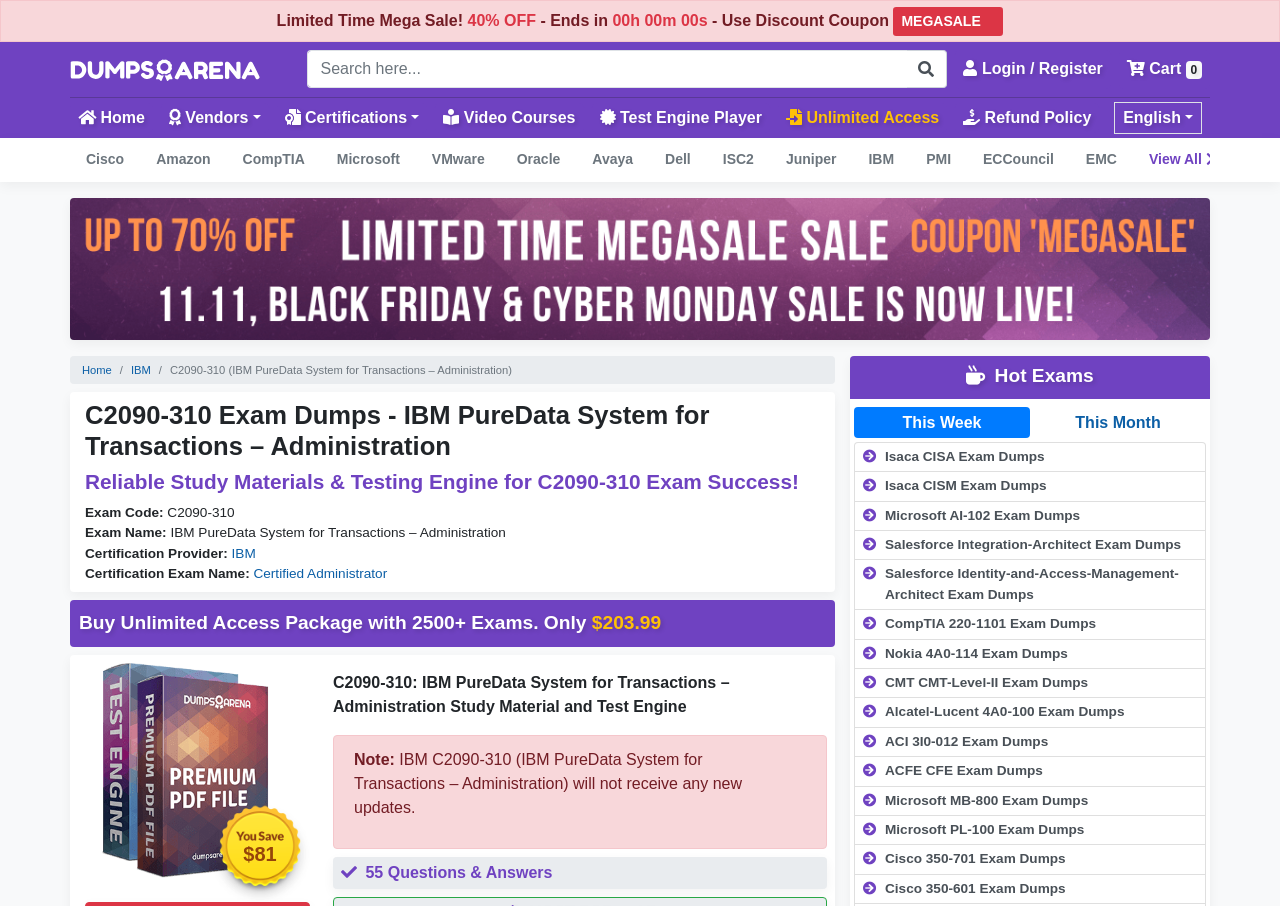Pinpoint the bounding box coordinates of the element to be clicked to execute the instruction: "View IBM certifications".

[0.216, 0.113, 0.334, 0.147]